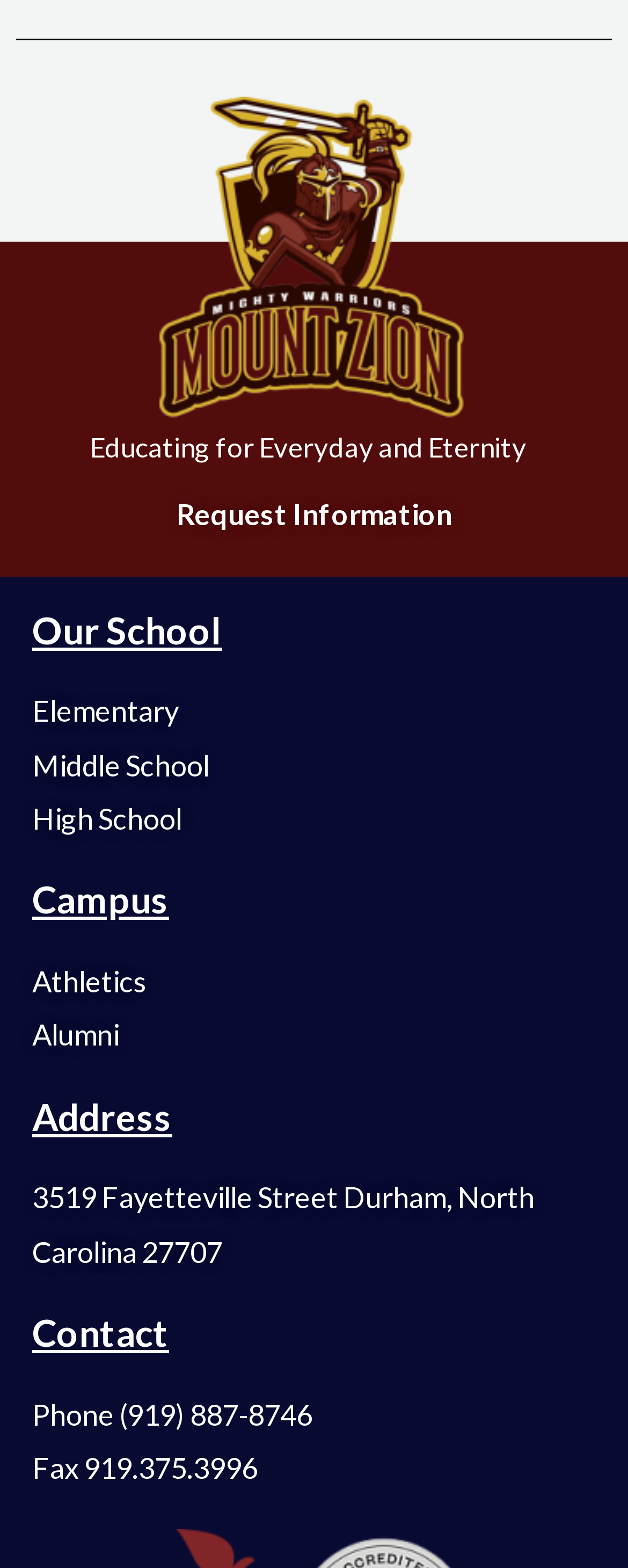Identify the bounding box coordinates for the UI element mentioned here: "Alumni". Provide the coordinates as four float values between 0 and 1, i.e., [left, top, right, bottom].

[0.051, 0.644, 0.949, 0.678]